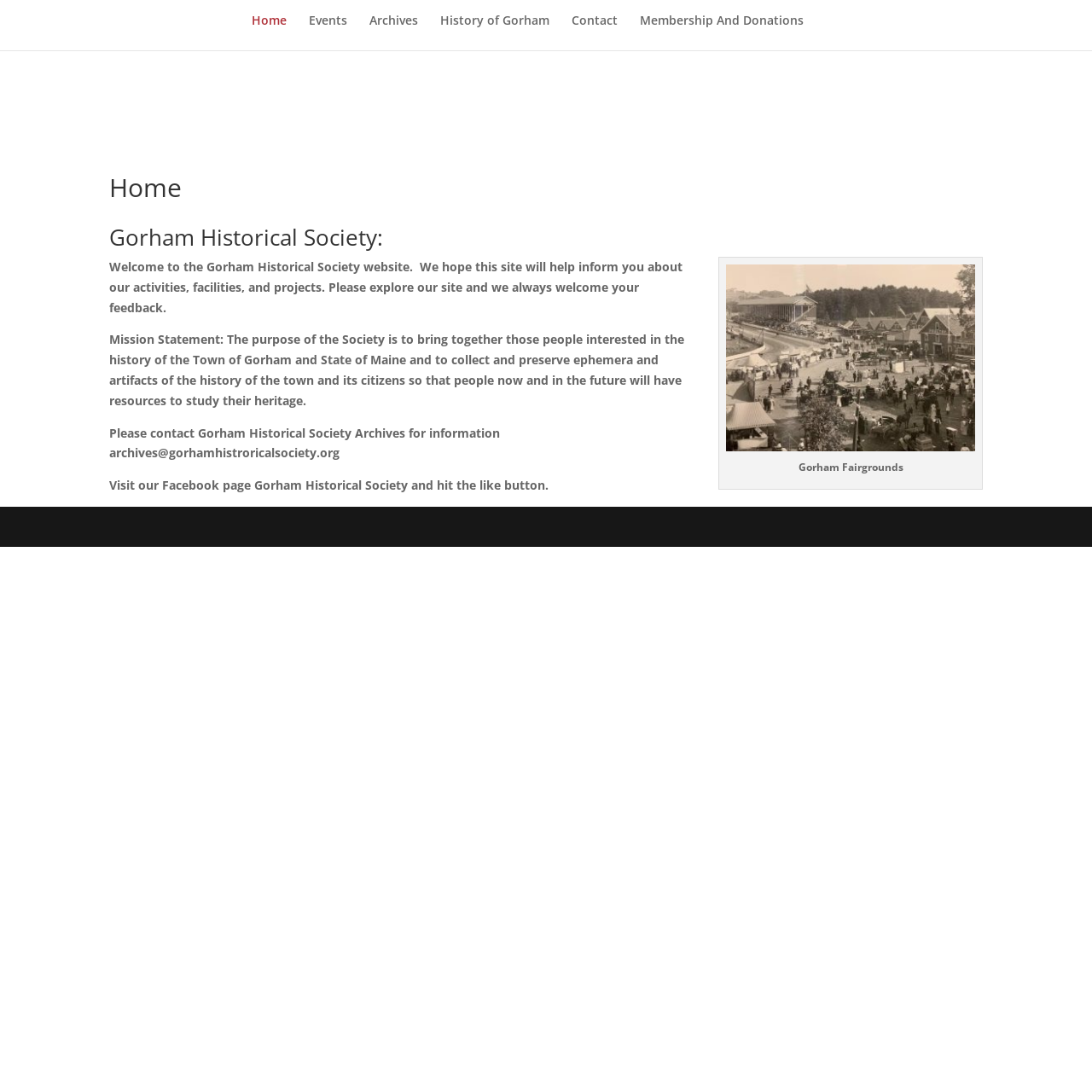Utilize the details in the image to thoroughly answer the following question: How can I contact the society's archives?

I found the answer by reading the text 'Please contact Gorham Historical Society Archives for information archives@gorhamhistoricalsociety.org'.